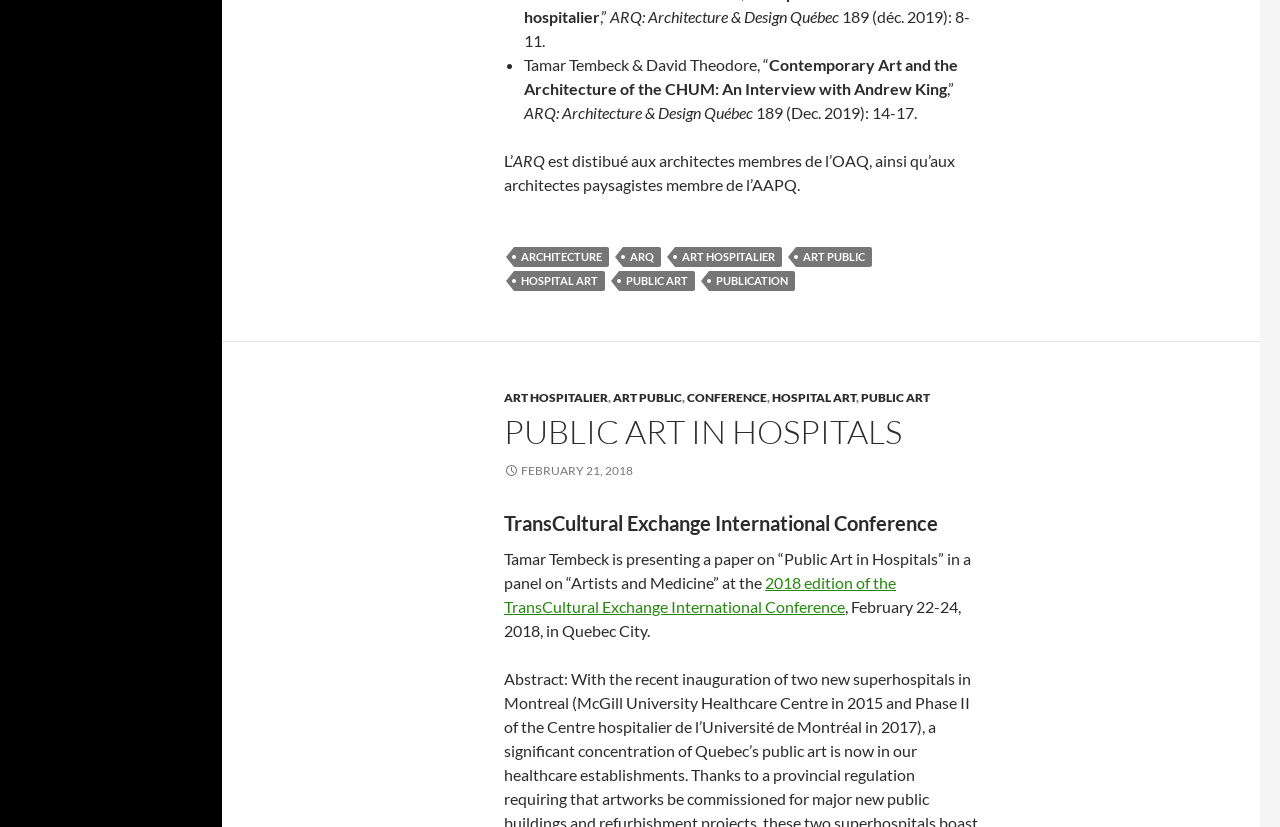Please identify the bounding box coordinates of the element I should click to complete this instruction: 'Check the date of the conference'. The coordinates should be given as four float numbers between 0 and 1, like this: [left, top, right, bottom].

[0.407, 0.56, 0.495, 0.578]